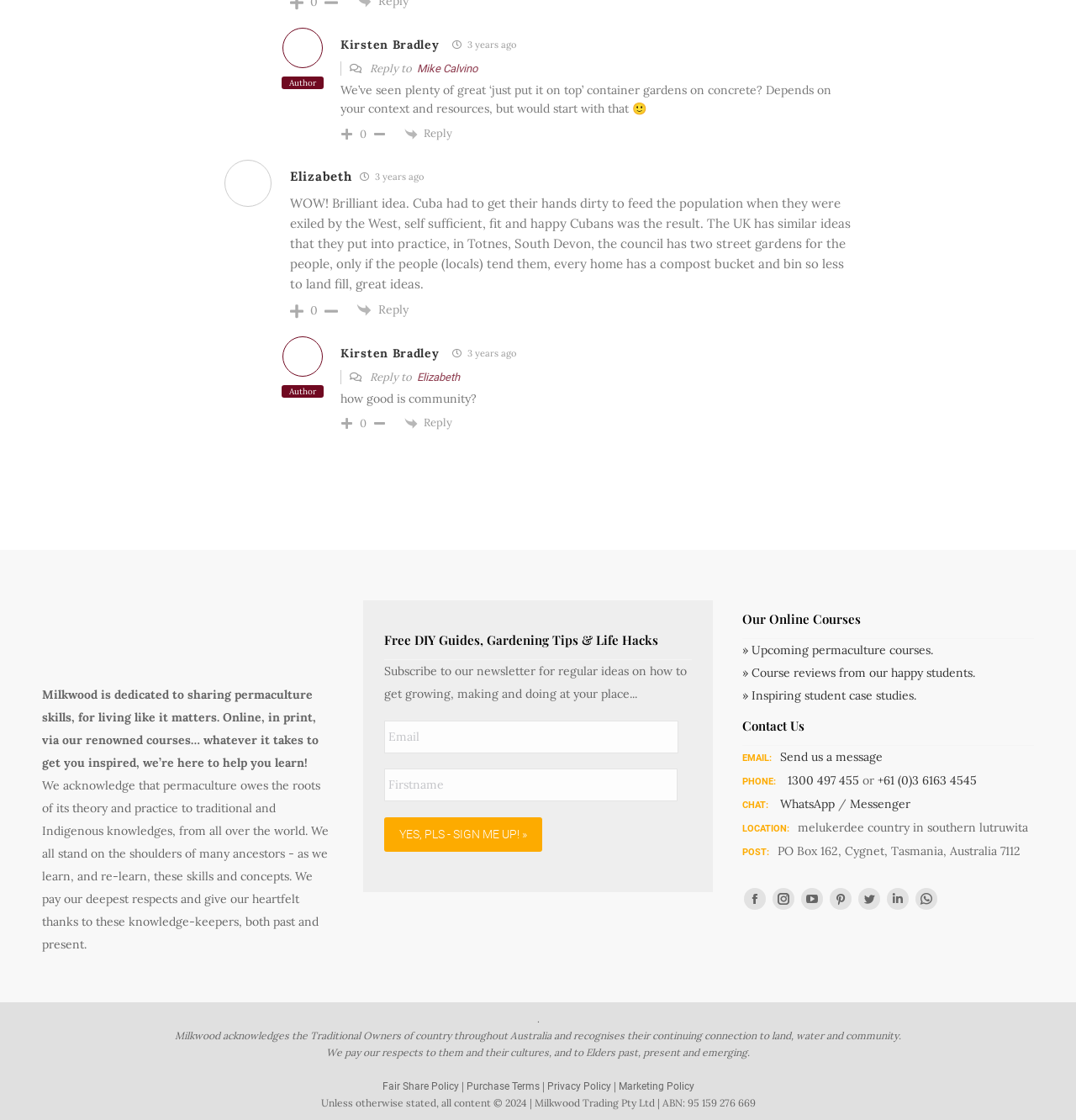What is the location of Milkwood?
Using the details shown in the screenshot, provide a comprehensive answer to the question.

The location of Milkwood is mentioned at the bottom of the webpage, specifically in the text 'LOCATION: melukerdee country in southern lutruwita'.